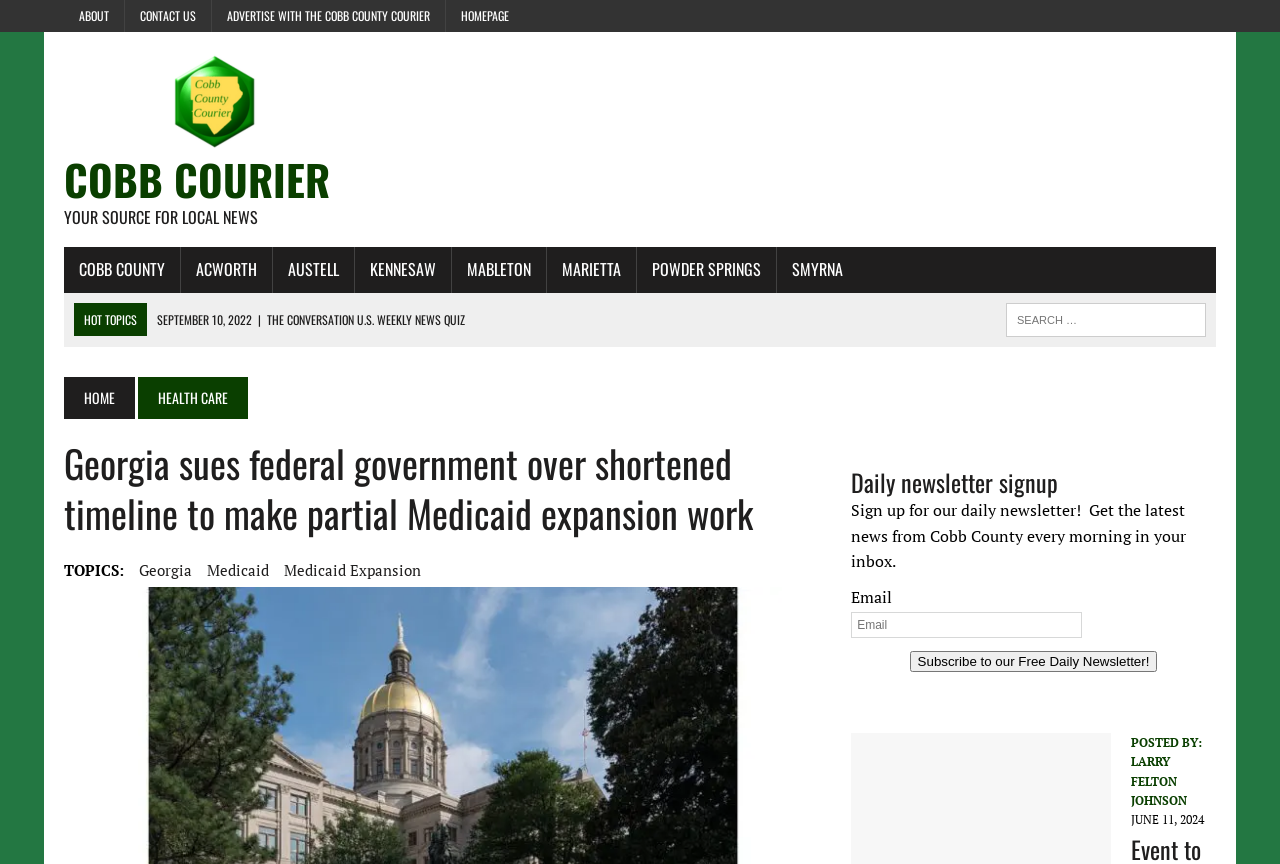Find the bounding box coordinates of the area that needs to be clicked in order to achieve the following instruction: "Read the article about Georgia sues federal government over shortened timeline to make partial Medicaid expansion work". The coordinates should be specified as four float numbers between 0 and 1, i.e., [left, top, right, bottom].

[0.05, 0.509, 0.642, 0.623]